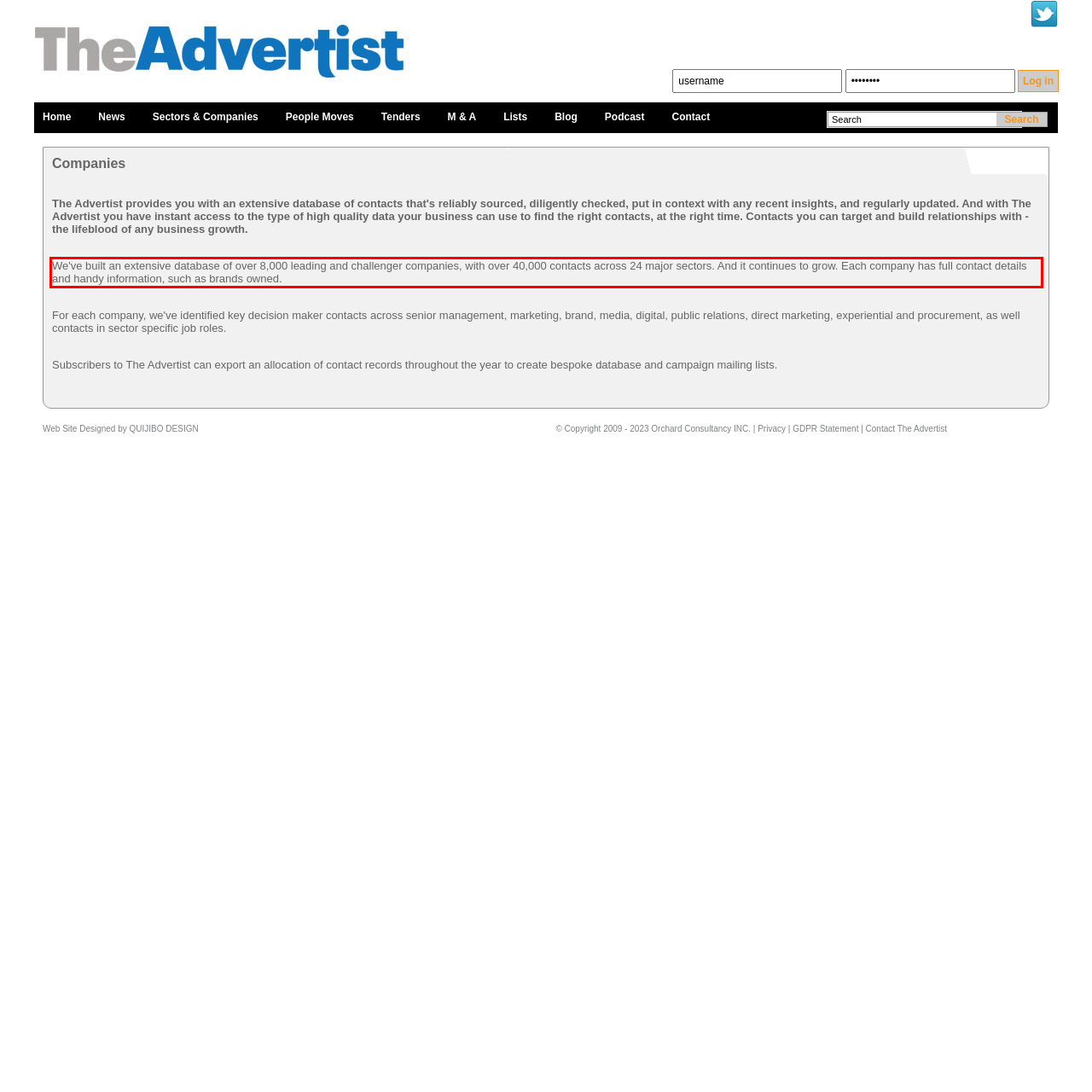Look at the webpage screenshot and recognize the text inside the red bounding box.

We've built an extensive database of over 8,000 leading and challenger companies, with over 40,000 contacts across 24 major sectors. And it continues to grow. Each company has full contact details and handy information, such as brands owned.